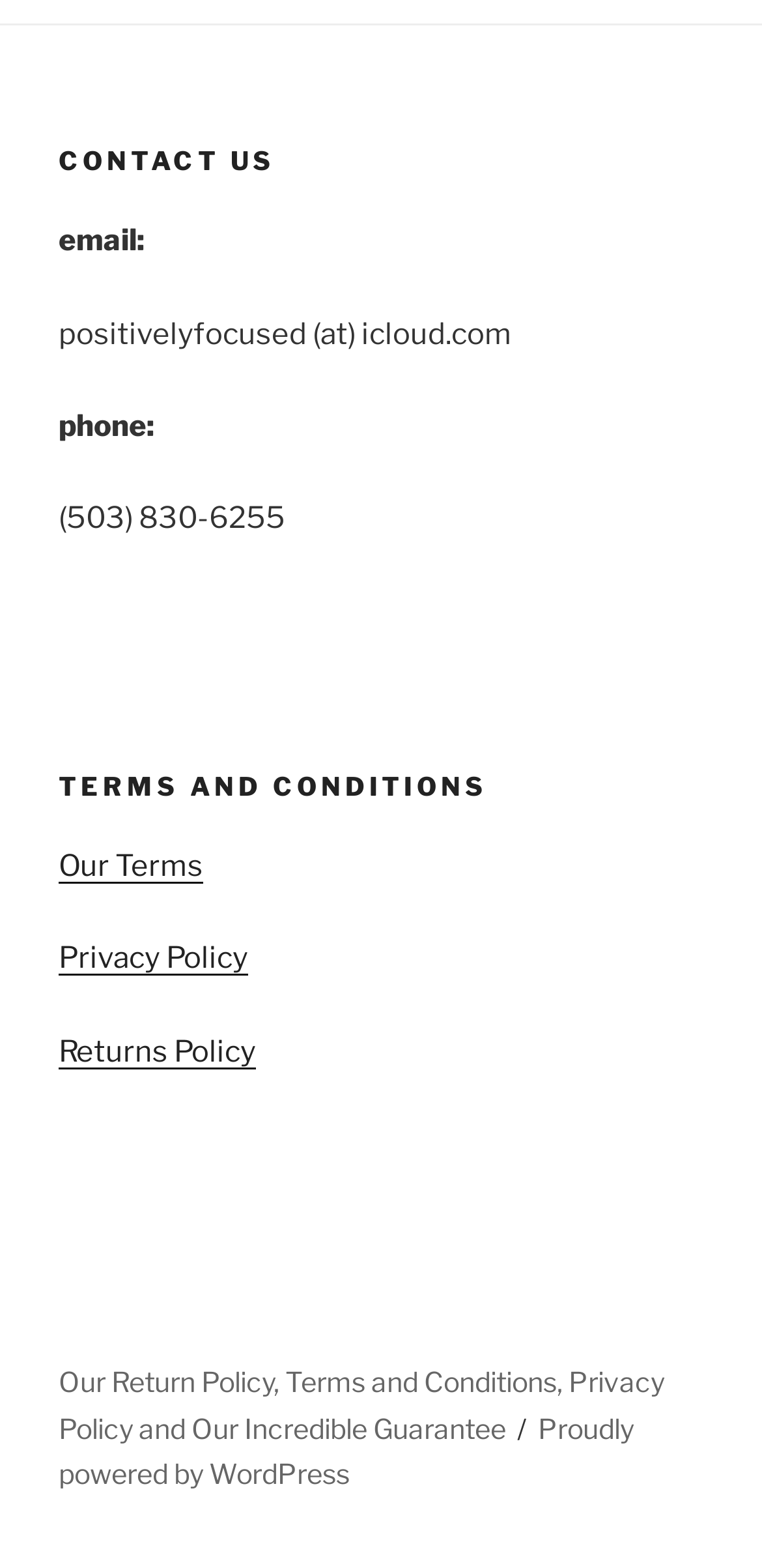Answer briefly with one word or phrase:
What is the return policy link?

Our Return Policy